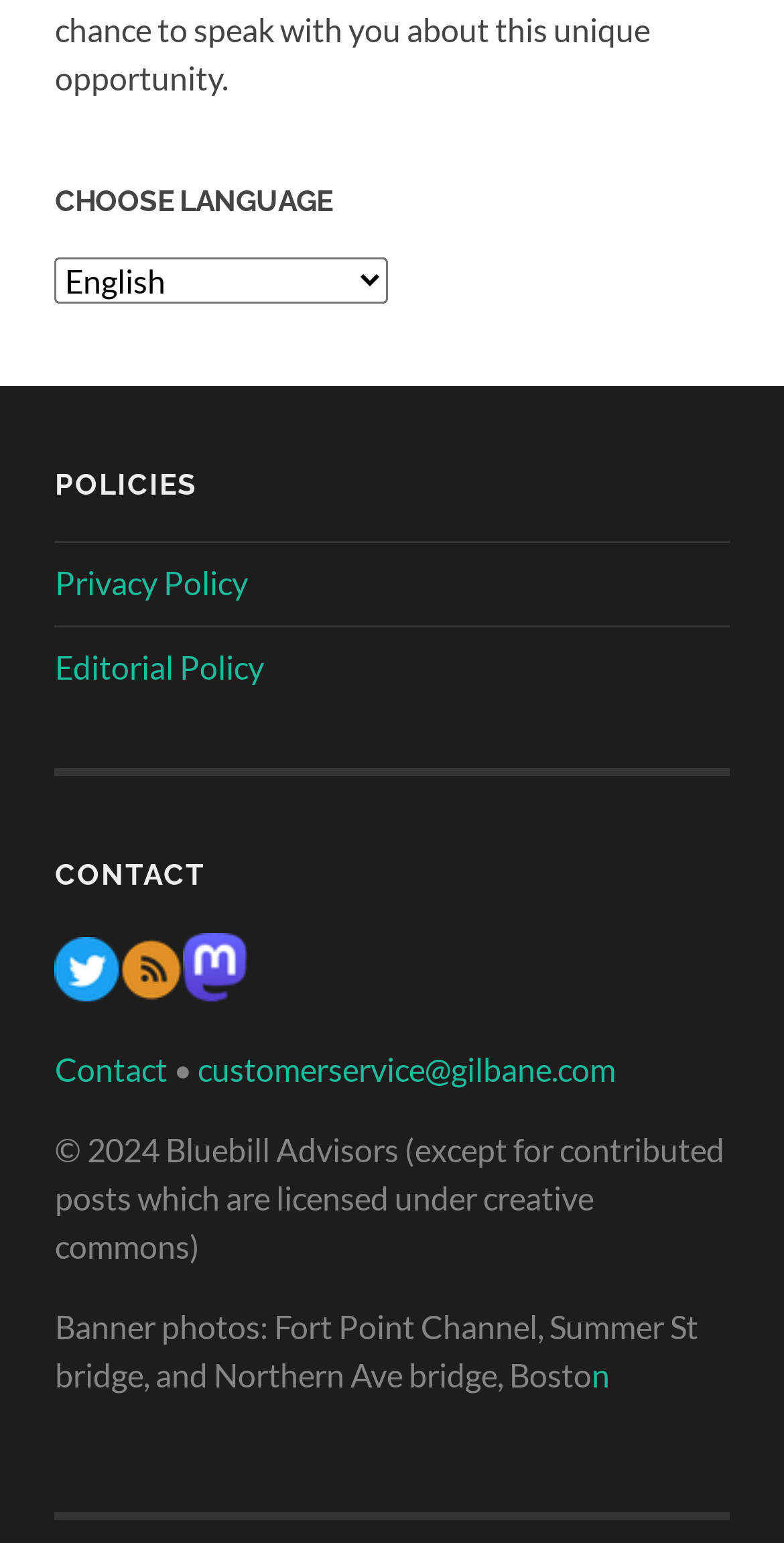What is the social media platform with a bird logo?
Using the image, respond with a single word or phrase.

twitter